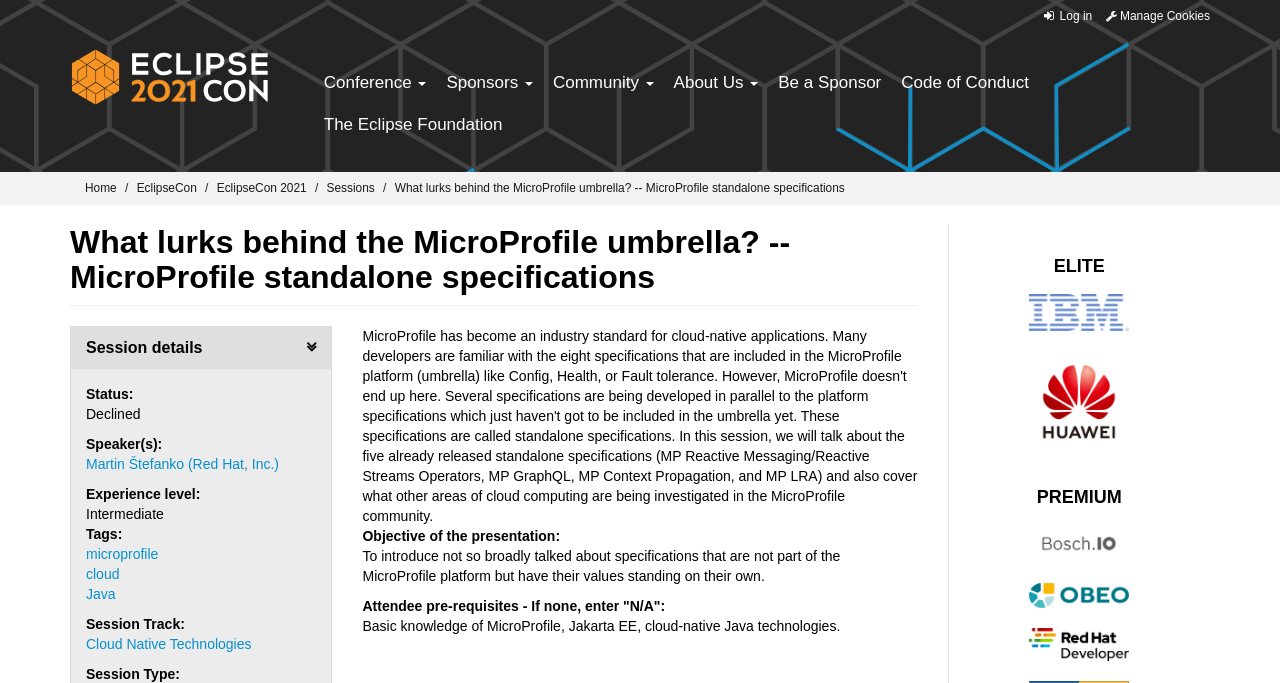Respond to the following query with just one word or a short phrase: 
What is the title of the session?

What lurks behind the MicroProfile umbrella?